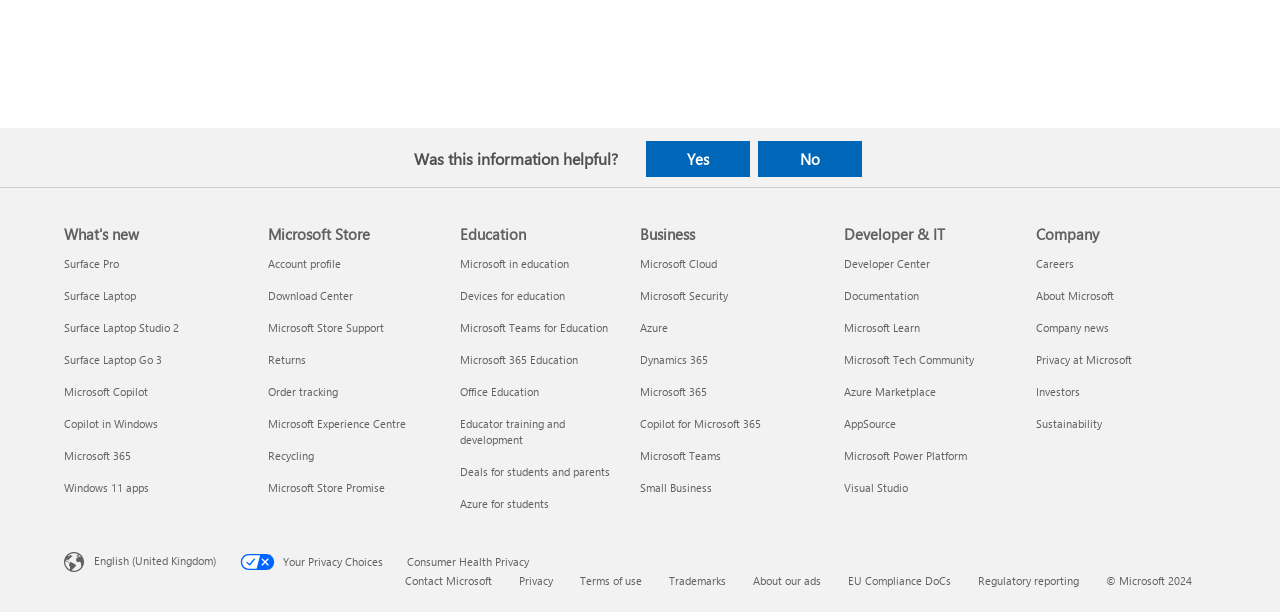Look at the image and give a detailed response to the following question: What is the purpose of the 'Provide feedback about this article' section?

The 'Provide feedback about this article' section is located at the top of the webpage and contains a heading 'Was this information helpful?' with two buttons 'Yes' and 'No'. This section is designed to collect user feedback about the article, allowing users to provide their opinion on the helpfulness of the information presented.